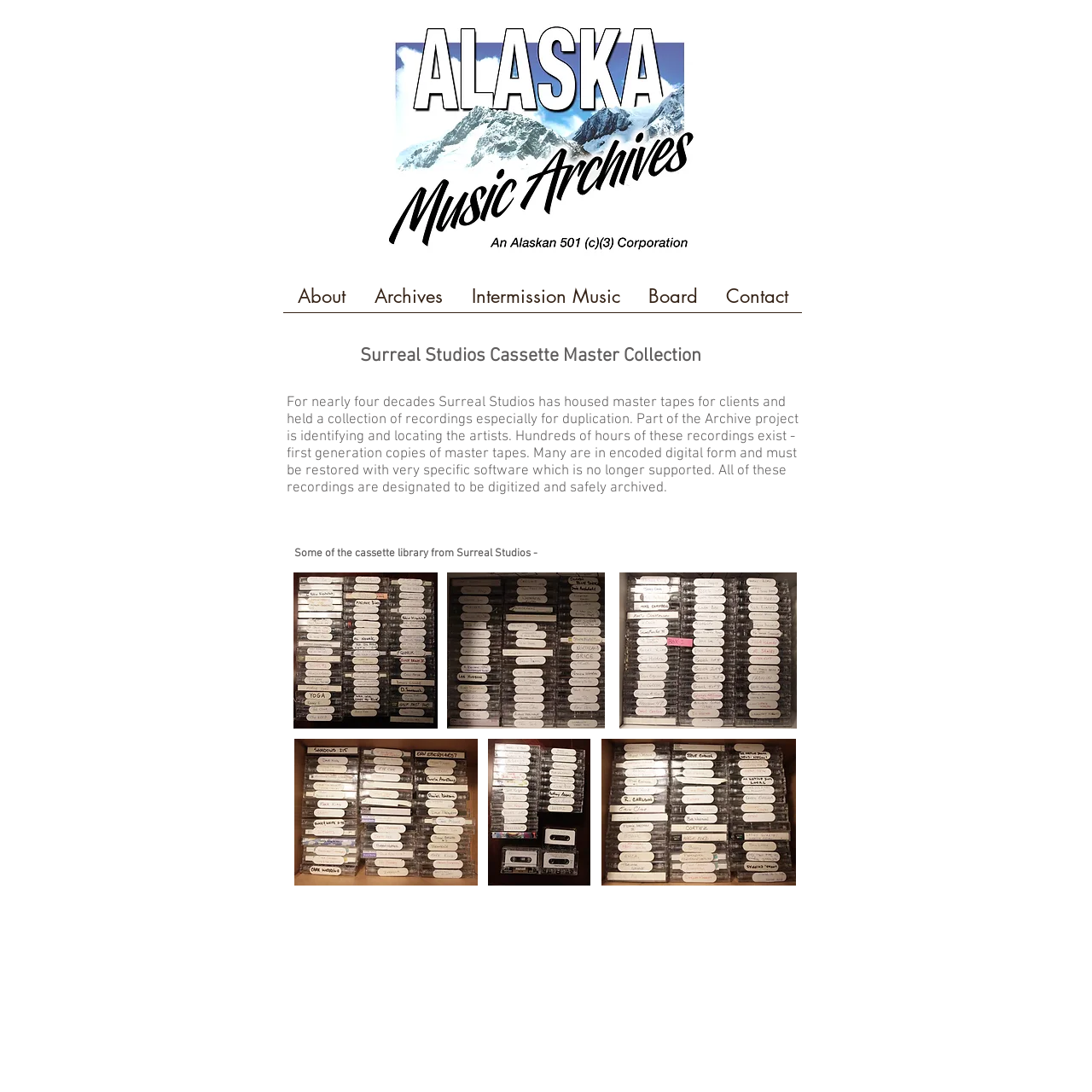Use one word or a short phrase to answer the question provided: 
What is the current state of many of the recordings?

Encoded digital form